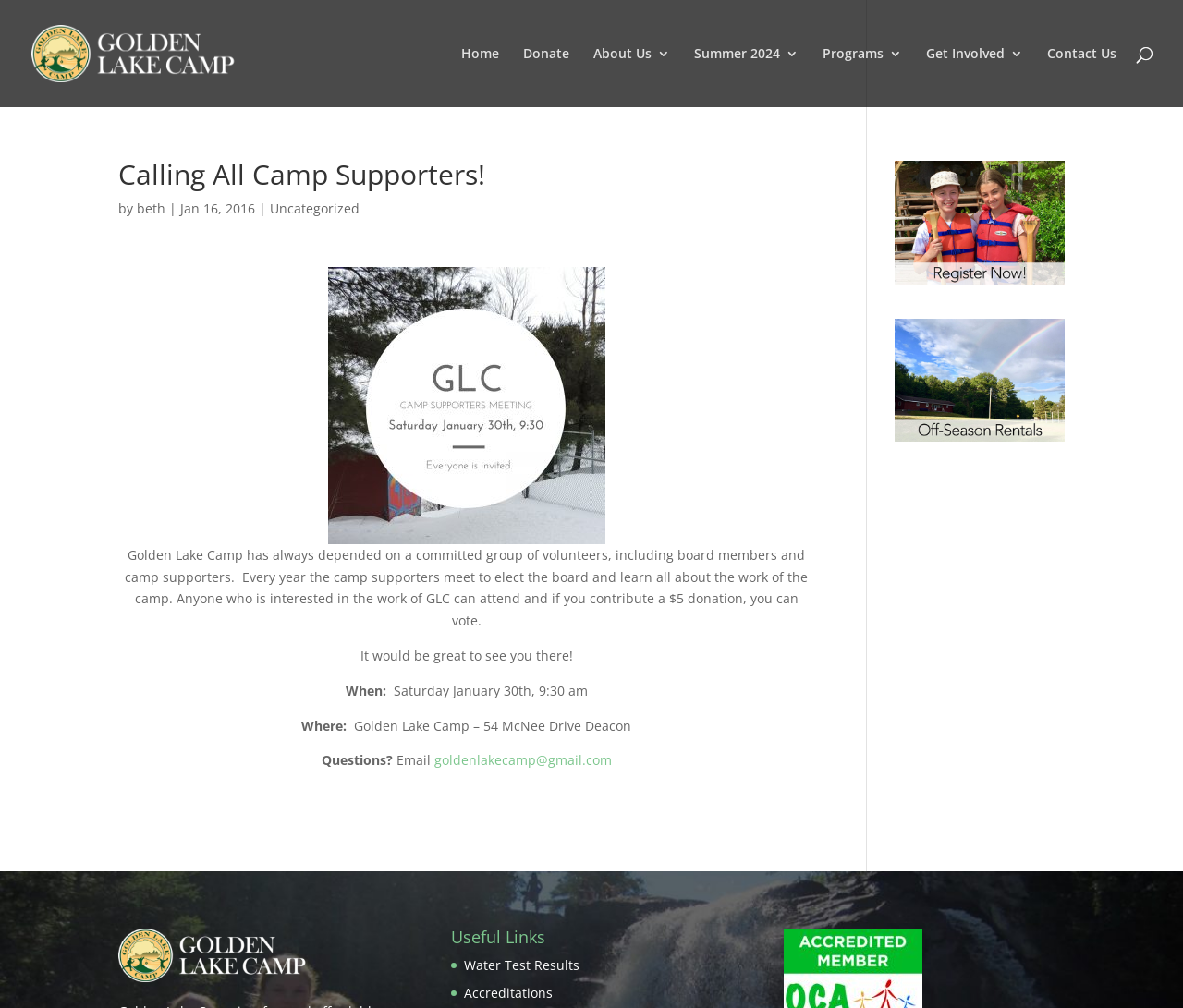Determine the bounding box of the UI element mentioned here: "Accreditations". The coordinates must be in the format [left, top, right, bottom] with values ranging from 0 to 1.

[0.392, 0.977, 0.467, 0.994]